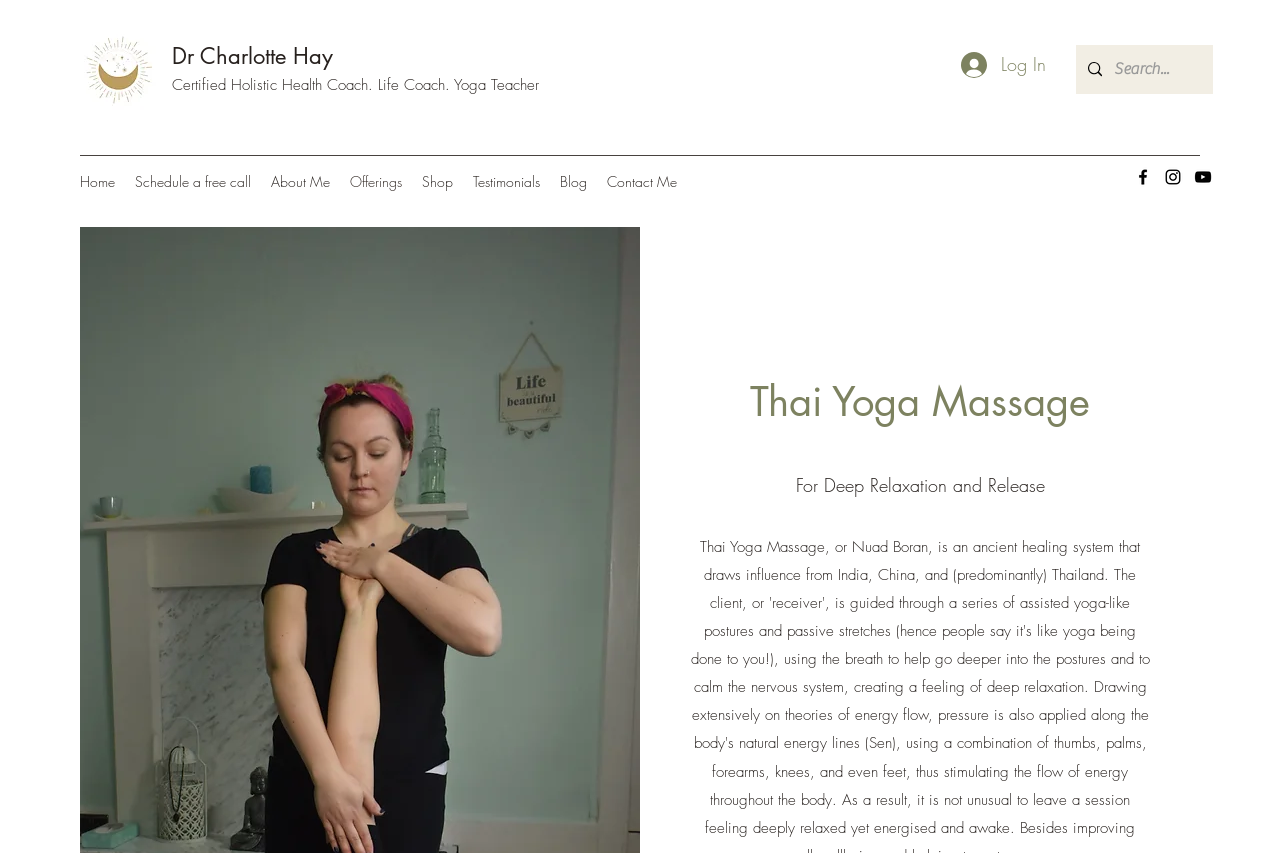What services are offered by Dr Charlotte Hay?
Refer to the image and give a detailed answer to the query.

Based on the webpage, Dr Charlotte Hay offers Thai Yoga Massage services, as indicated by the heading element with the text 'Thai Yoga Massage' and the region element with the text 'Thai Yoga Massage: Service'.